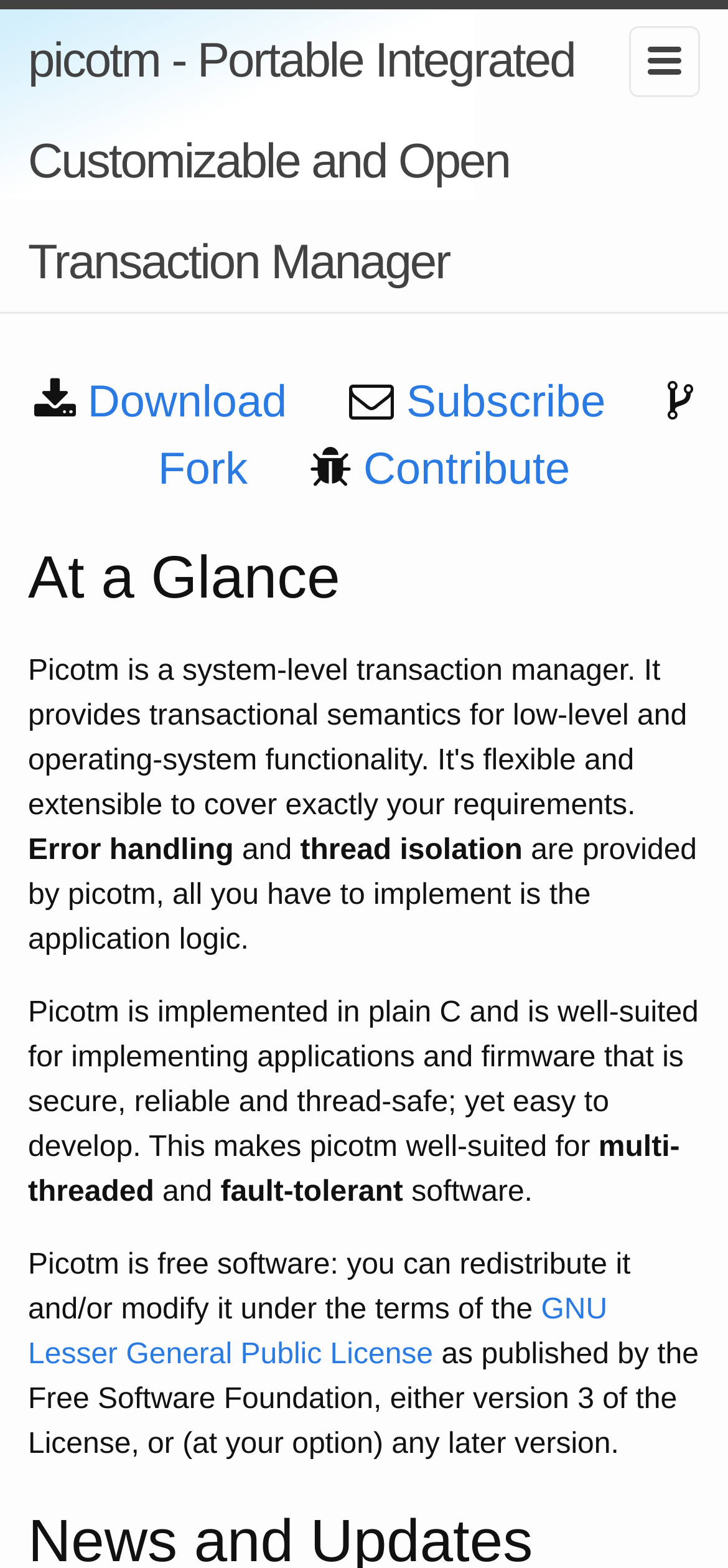Construct a comprehensive description capturing every detail on the webpage.

The webpage is about Picotm, a system-level transaction manager that enables developers to create secure, reliable, and thread-safe C applications and firmware. 

At the top of the page, there is a link with the title "picotm - Portable Integrated Customizable and Open Transaction Manager" and an image to the right of it. Below these elements, there are three links: "Download", "Subscribe", and "Fork", with some space in between. 

Further down, there is a heading "At a Glance" followed by a paragraph of text that explains the benefits of using Picotm, including error handling and thread isolation. The text also mentions that Picotm is implemented in plain C and is suitable for developing secure, reliable, and thread-safe applications and firmware.

The page also highlights the features of Picotm, including multi-threaded and fault-tolerant software. Additionally, there is a section that mentions Picotm is free software, and provides a link to the GNU Lesser General Public License.